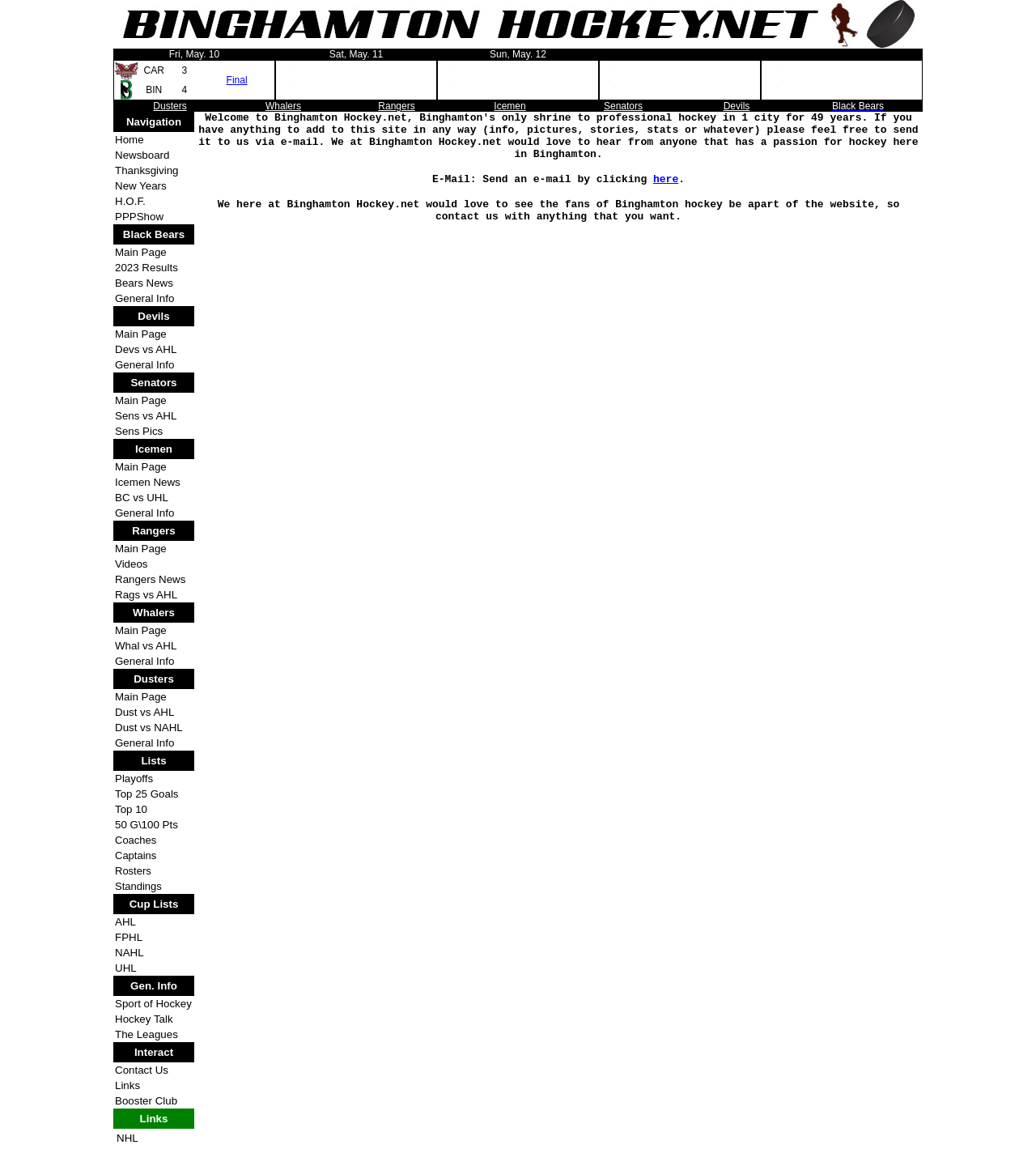Identify the bounding box coordinates of the section to be clicked to complete the task described by the following instruction: "Click on 'Final' link". The coordinates should be four float numbers between 0 and 1, formatted as [left, top, right, bottom].

[0.218, 0.065, 0.239, 0.075]